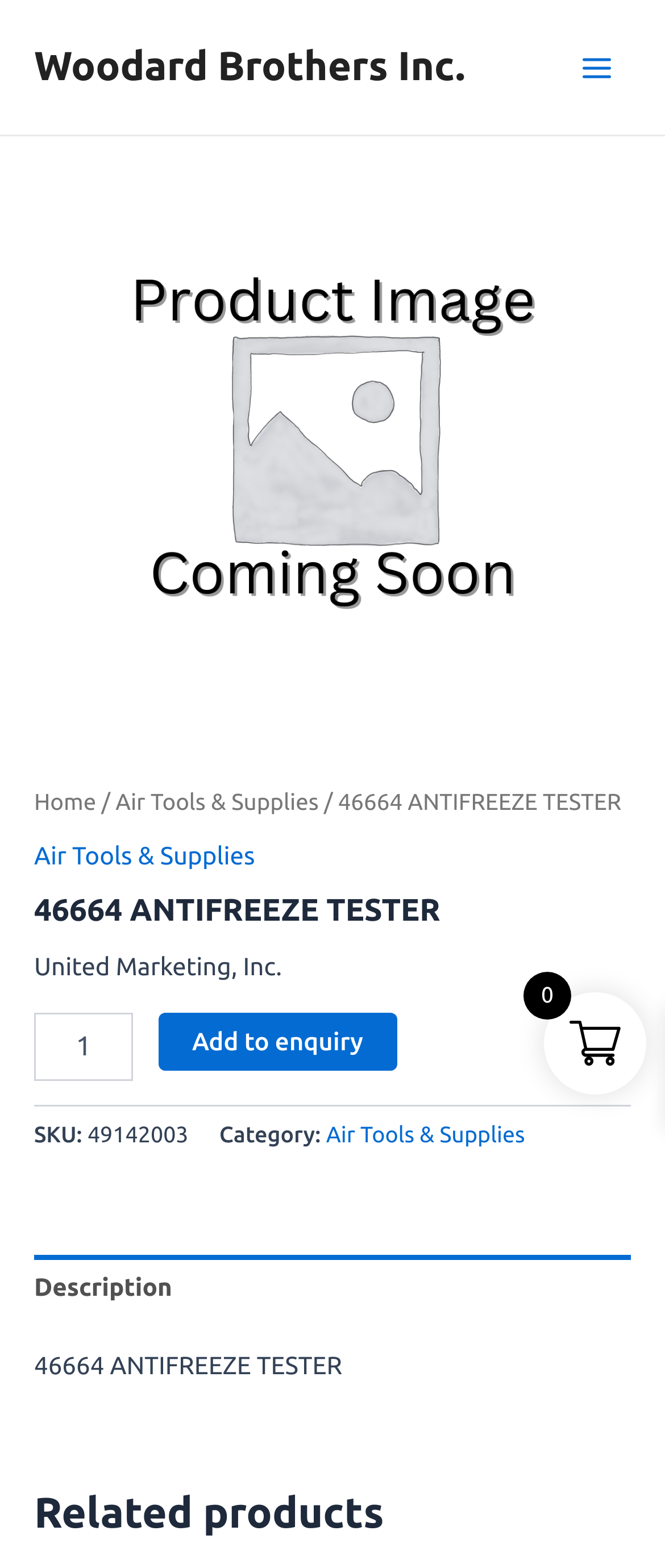Can you show the bounding box coordinates of the region to click on to complete the task described in the instruction: "See all posts"?

None